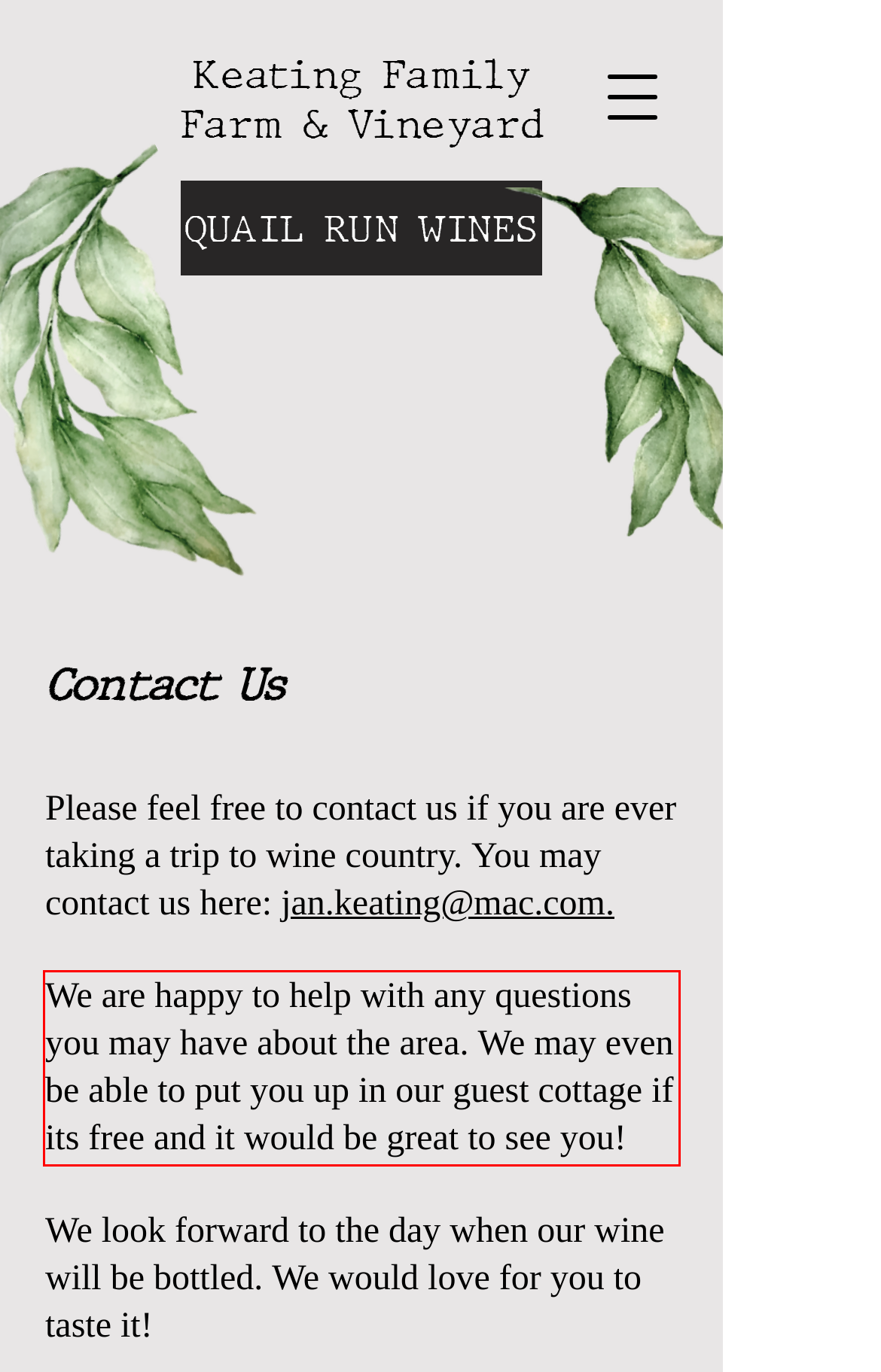Given a screenshot of a webpage containing a red bounding box, perform OCR on the text within this red bounding box and provide the text content.

We are happy to help with any questions you may have about the area. We may even be able to put you up in our guest cottage if its free and it would be great to see you!